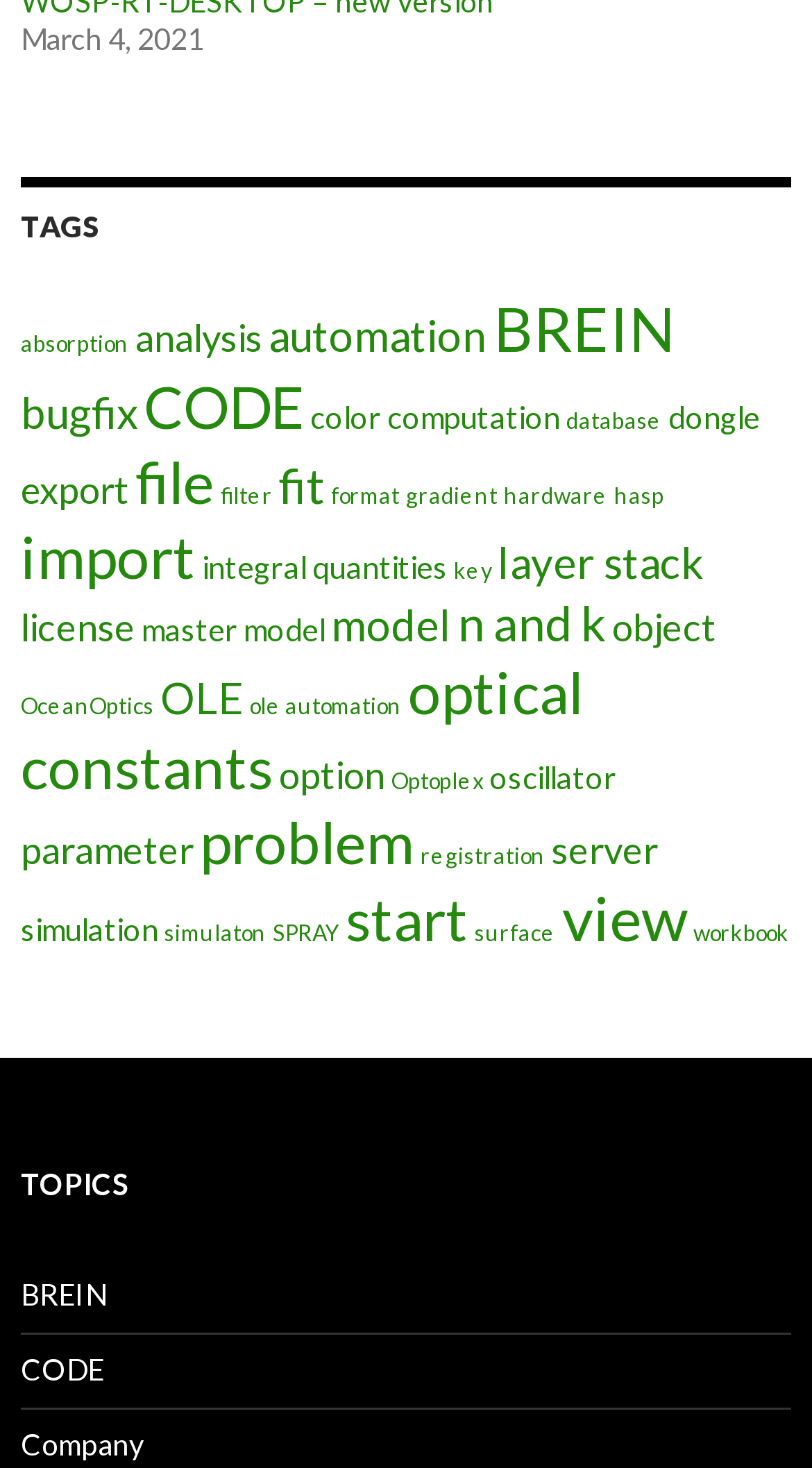Identify the bounding box for the described UI element: "integral quantities".

[0.249, 0.374, 0.551, 0.398]